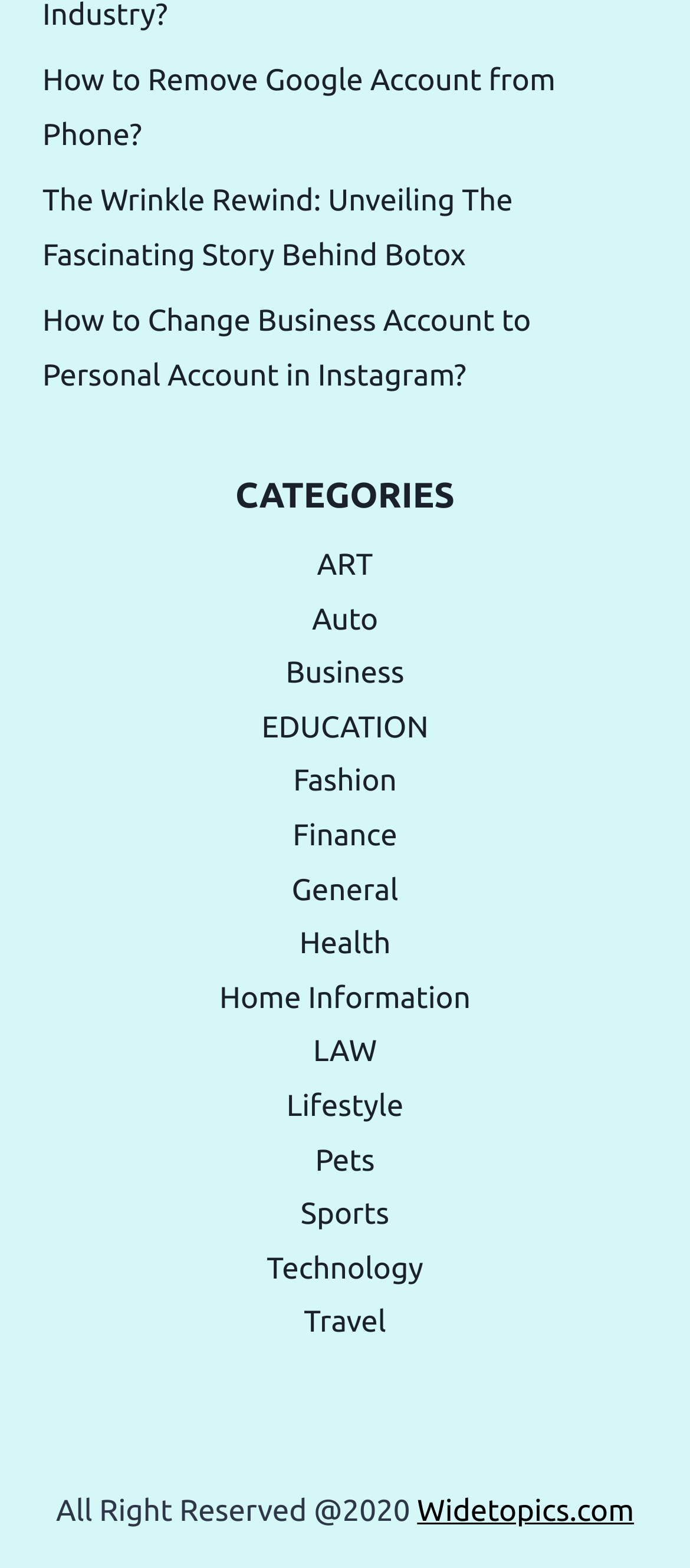How many links are available on the webpage?
Look at the screenshot and provide an in-depth answer.

I can see multiple links on the webpage, including the category links and the links at the top such as 'How to Remove Google Account from Phone?' and 'The Wrinkle Rewind: Unveiling The Fascinating Story Behind Botox'. There are more than 15 links in total.